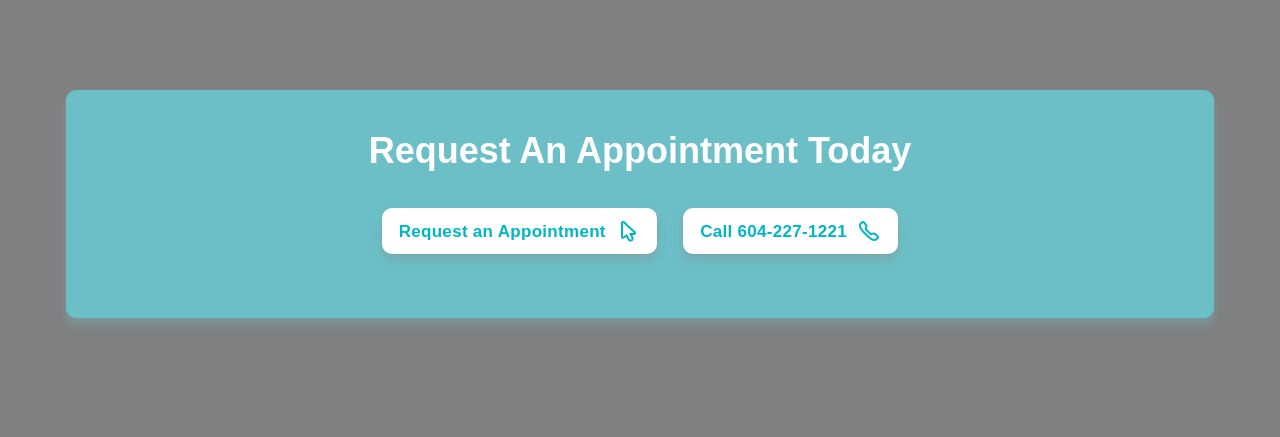What is the font color of the heading?
Make sure to answer the question with a detailed and comprehensive explanation.

The heading 'Request An Appointment Today' is displayed in bold white font, making it easily readable against the turquoise background.